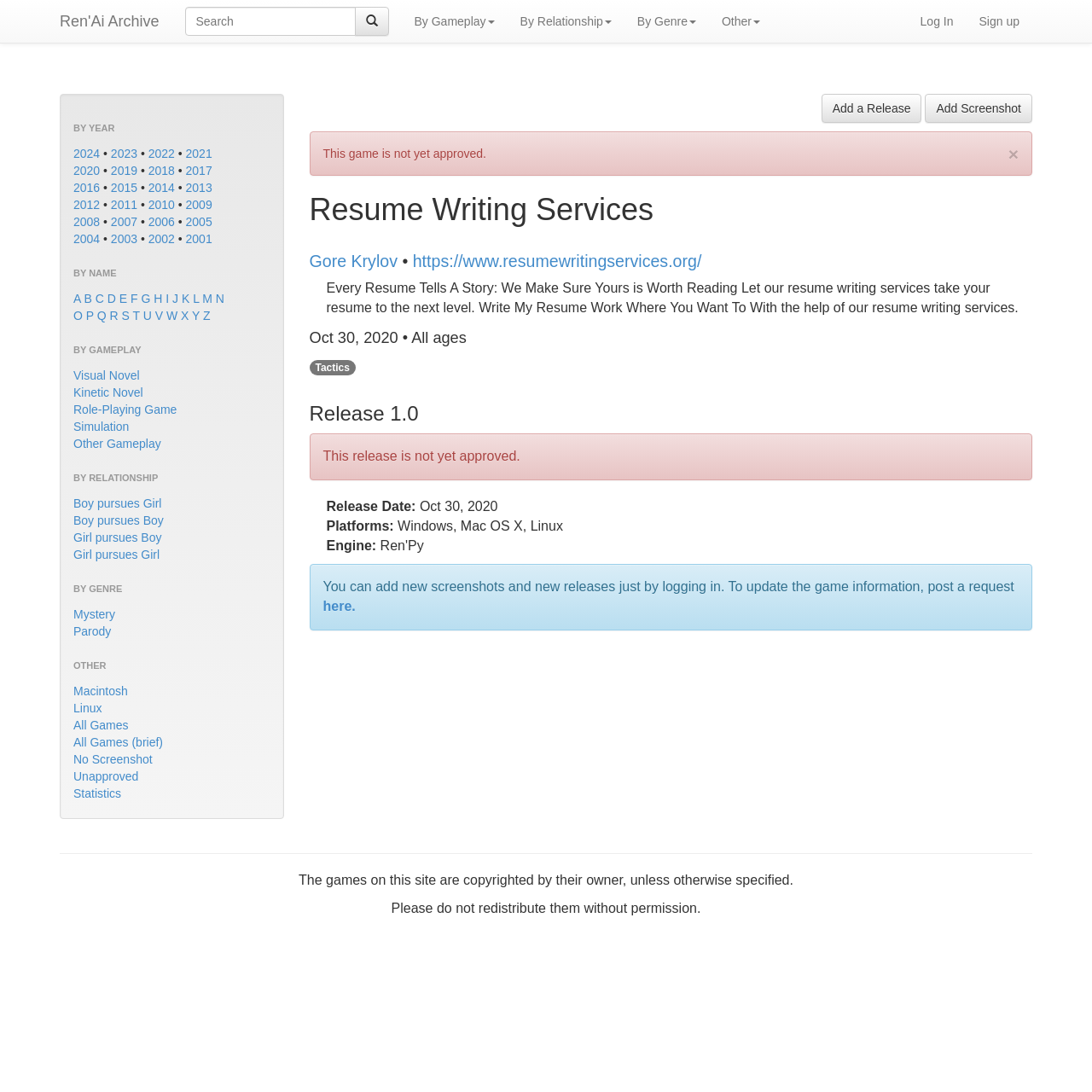How many genres are listed on the webpage?
Based on the image, answer the question with a single word or brief phrase.

6